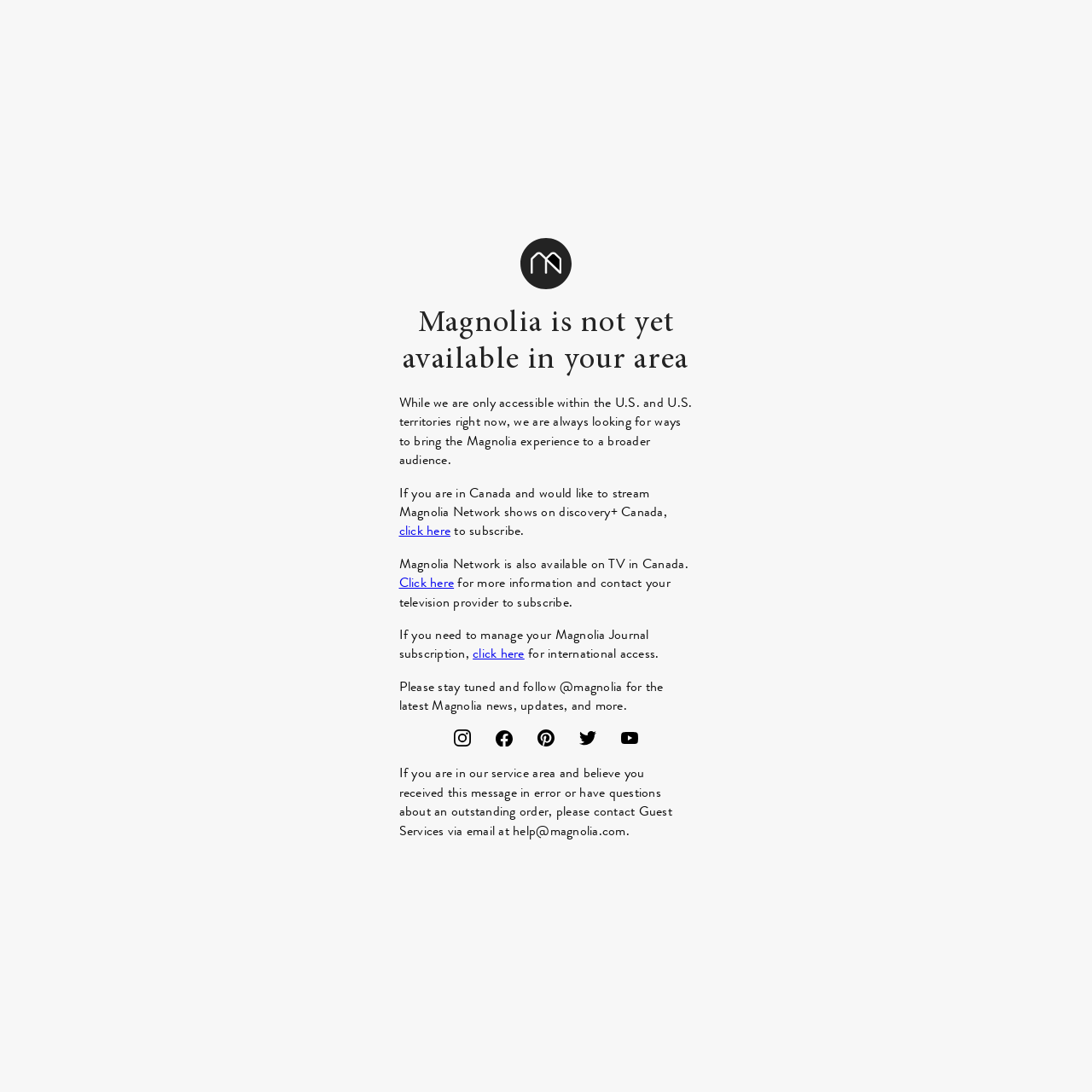Give a detailed account of the webpage's layout and content.

This webpage appears to be an informational page about Magnolia Network's availability. At the top, there is an image, and below it, a message stating "Magnolia is not yet available in your area". 

Below this message, there is a paragraph explaining that Magnolia Network is currently only accessible within the U.S. and U.S. territories, but they are working to expand their reach. 

Following this, there is a section providing information for users in Canada, with a link to subscribe to discovery+ Canada and another link to get more information about Magnolia Network on TV in Canada.

Next, there is a section for managing Magnolia Journal subscriptions, with a link to access international subscriptions. 

The page also includes a message encouraging users to follow Magnolia's social media accounts for the latest news and updates. Below this, there are four social media buttons: Instagram, Facebook, Pinterest, and Twitter, each with its corresponding icon.

At the bottom of the page, there is a section for users who believe they received an error message or have questions about an outstanding order, with a link to contact Guest Services via email.